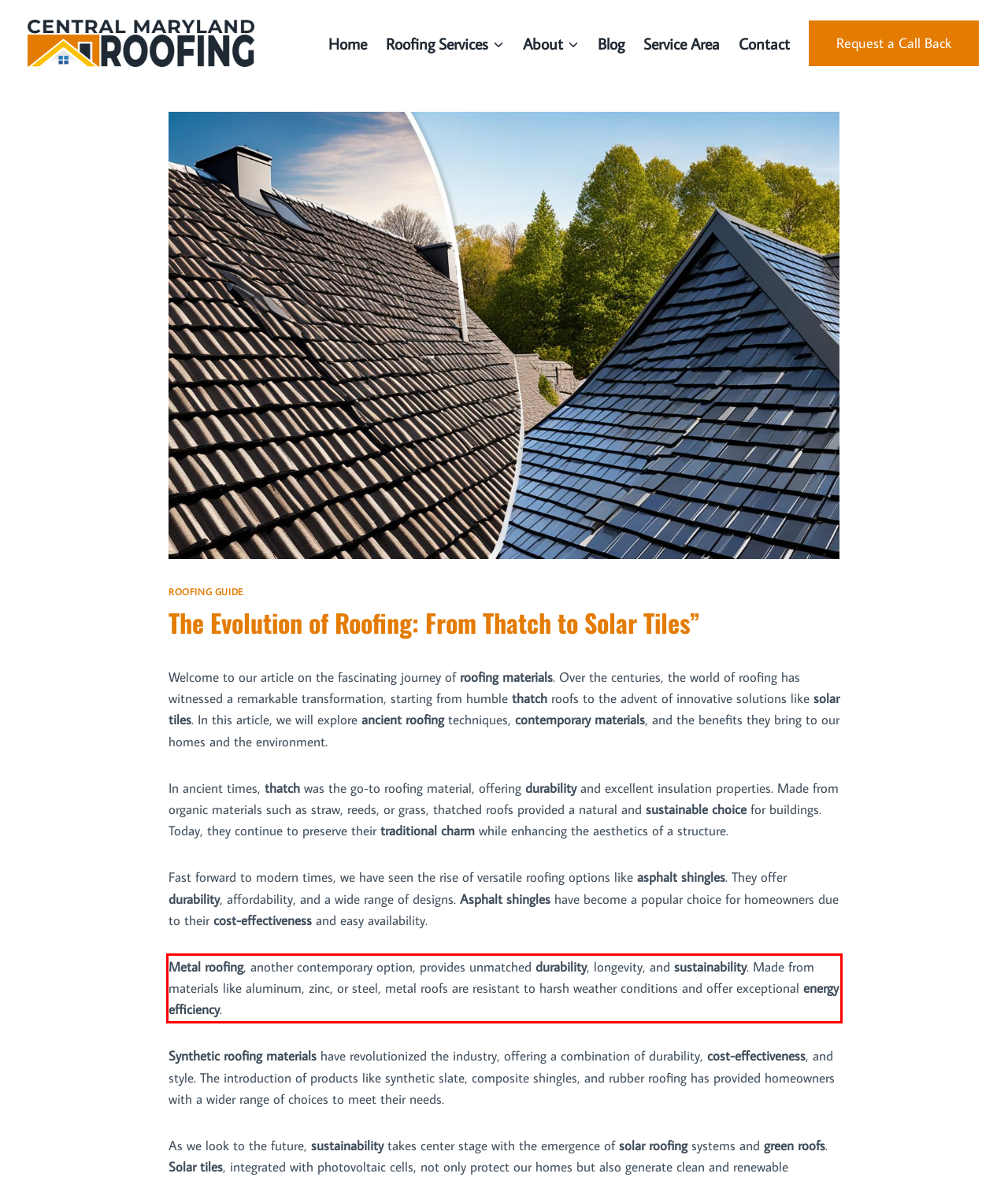Within the provided webpage screenshot, find the red rectangle bounding box and perform OCR to obtain the text content.

Metal roofing, another contemporary option, provides unmatched durability, longevity, and sustainability. Made from materials like aluminum, zinc, or steel, metal roofs are resistant to harsh weather conditions and offer exceptional energy efficiency.